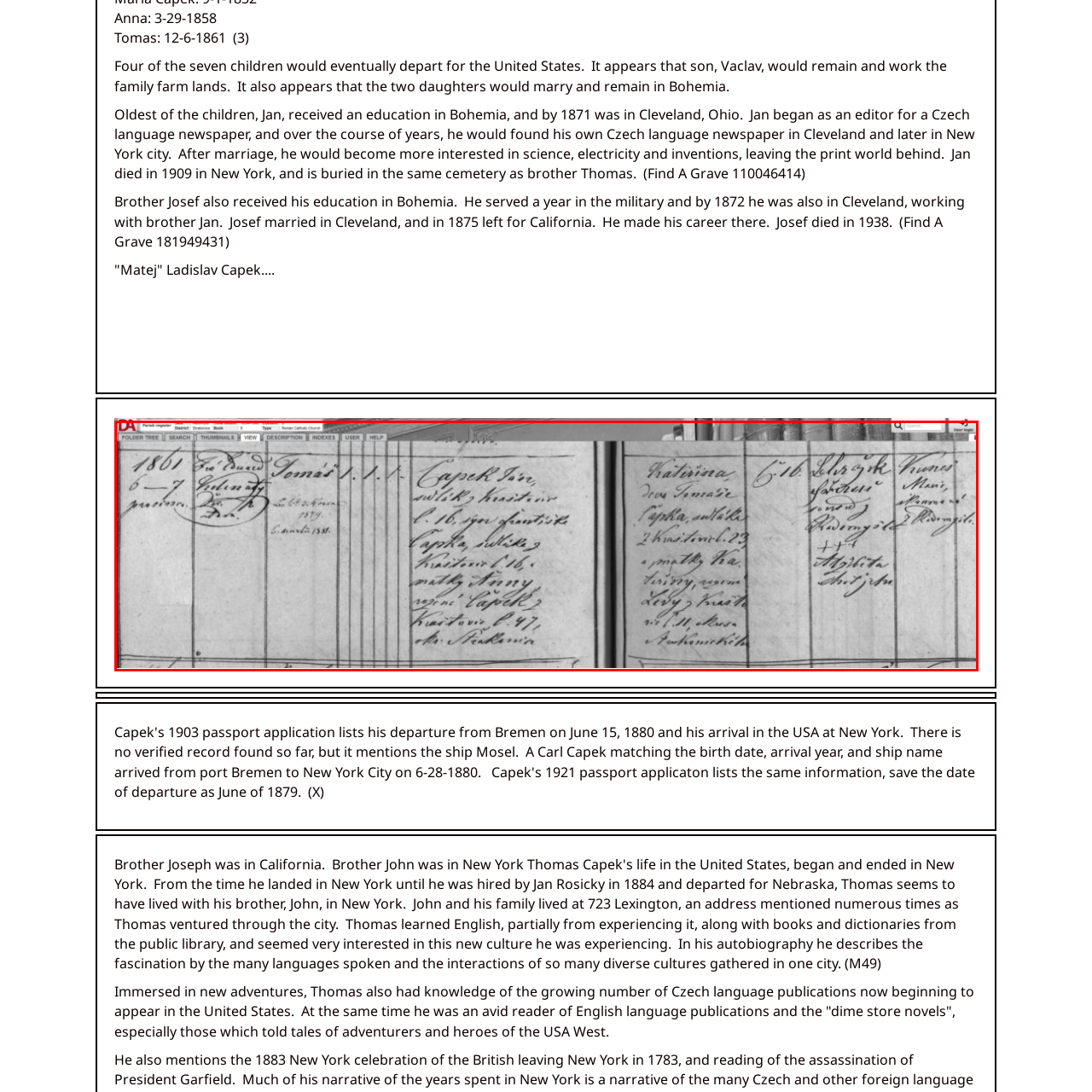Thoroughly describe the contents of the picture within the red frame.

This image appears to be a historical document, likely a birth or baptism record, concerning Tomas Capek, born on December 6, 1861, in Chrastovice, which is part of the Radomyšl region in the Czech Republic. The document is inscribed in an old script, detailing personal information about Tomas and possibly naming his parents and other family members. The left side of the image contains entries relevant to Tomas, while the right portion might include additional context, possibly relating to other individuals. Such documents are vital for genealogical research, providing insights into family history and lineage. This particular record is part of the Strakonice Trebon Archives and serves as a crucial link to understanding the heritage and migratory patterns of families during that era, especially as some members moved to the United States.